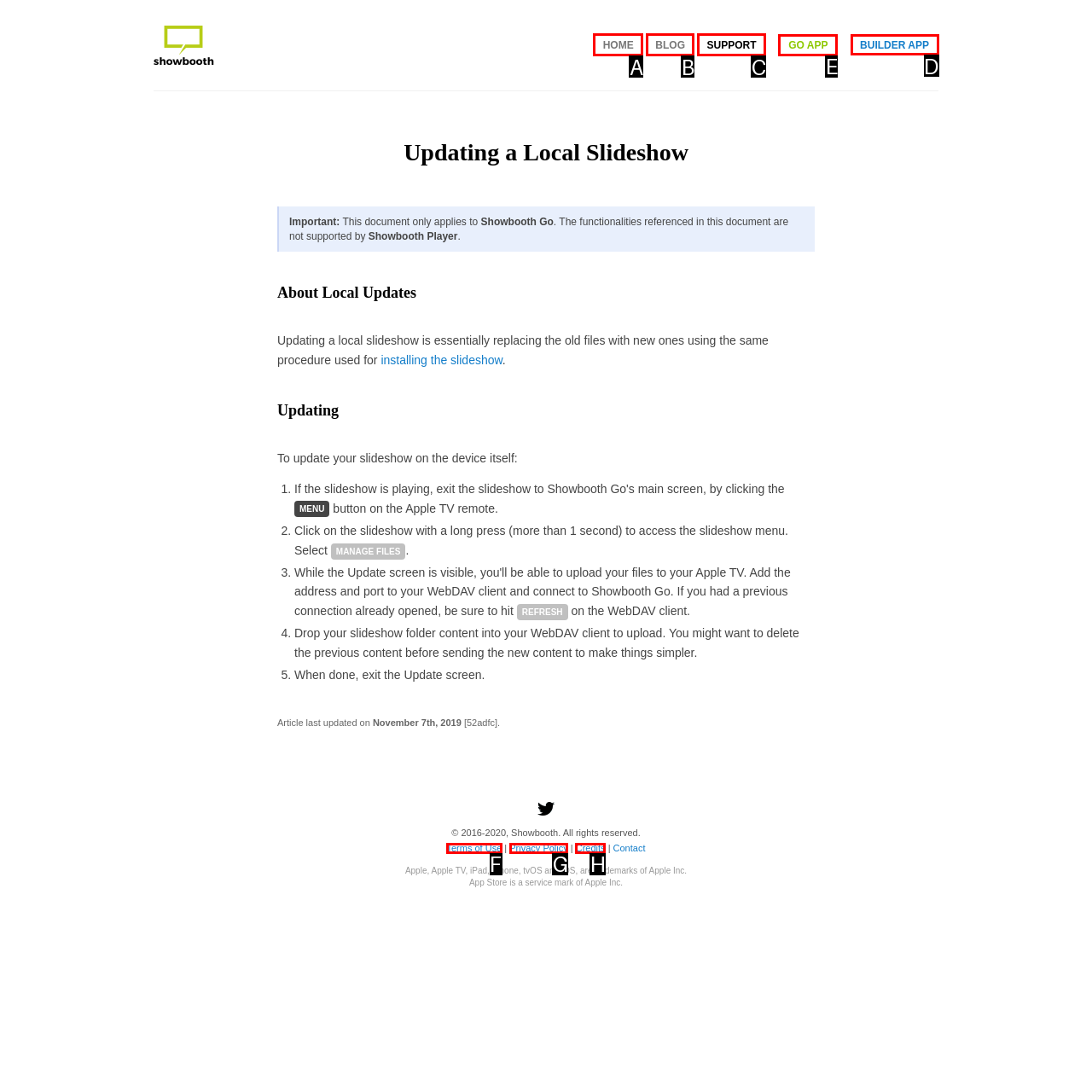Determine which letter corresponds to the UI element to click for this task: Contact us
Respond with the letter from the available options.

None